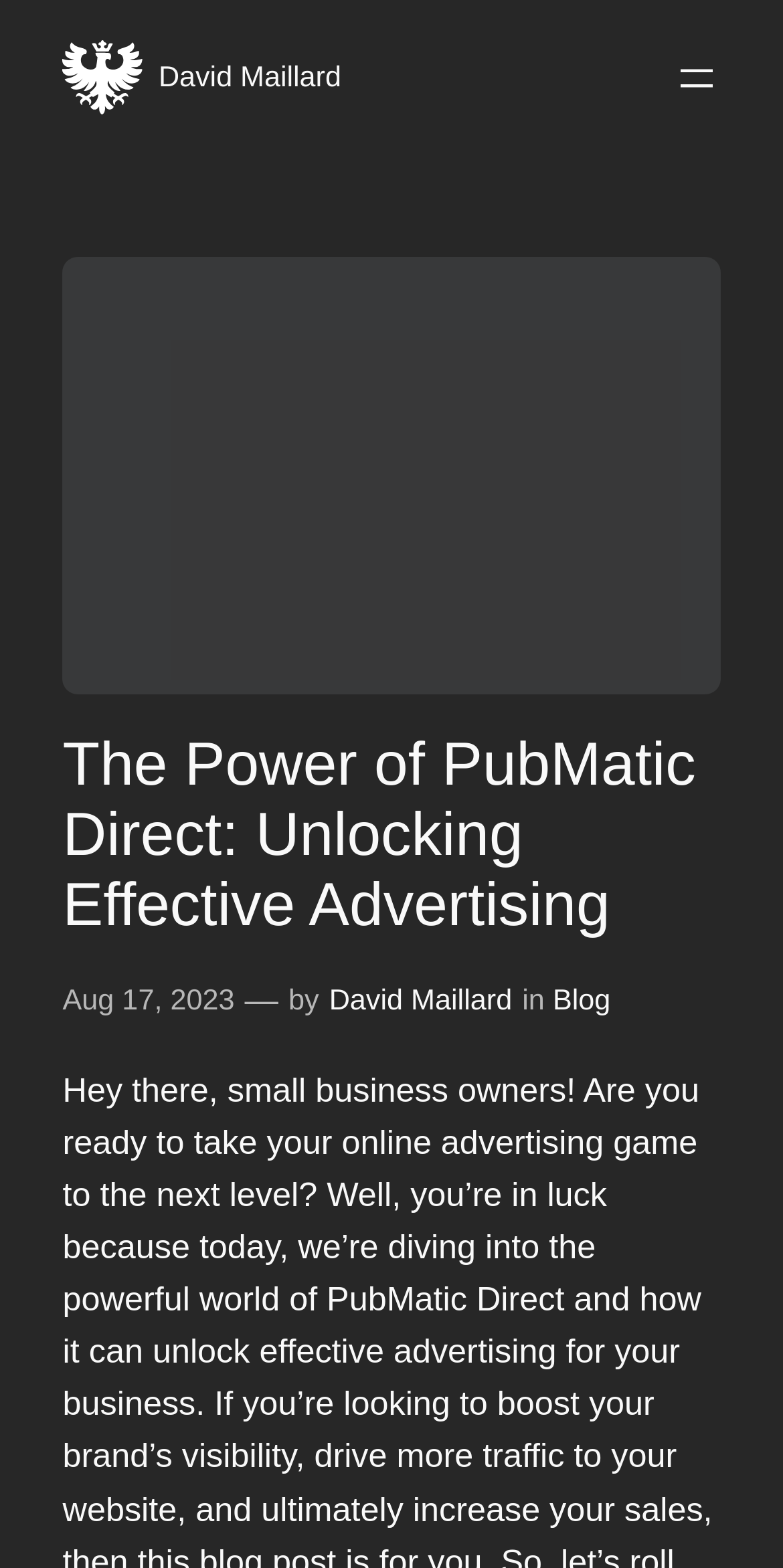What is the date of the blog post?
Please give a well-detailed answer to the question.

I found the date of the blog post by looking at the time element with the link 'Aug 17, 2023' which represents the publication date.